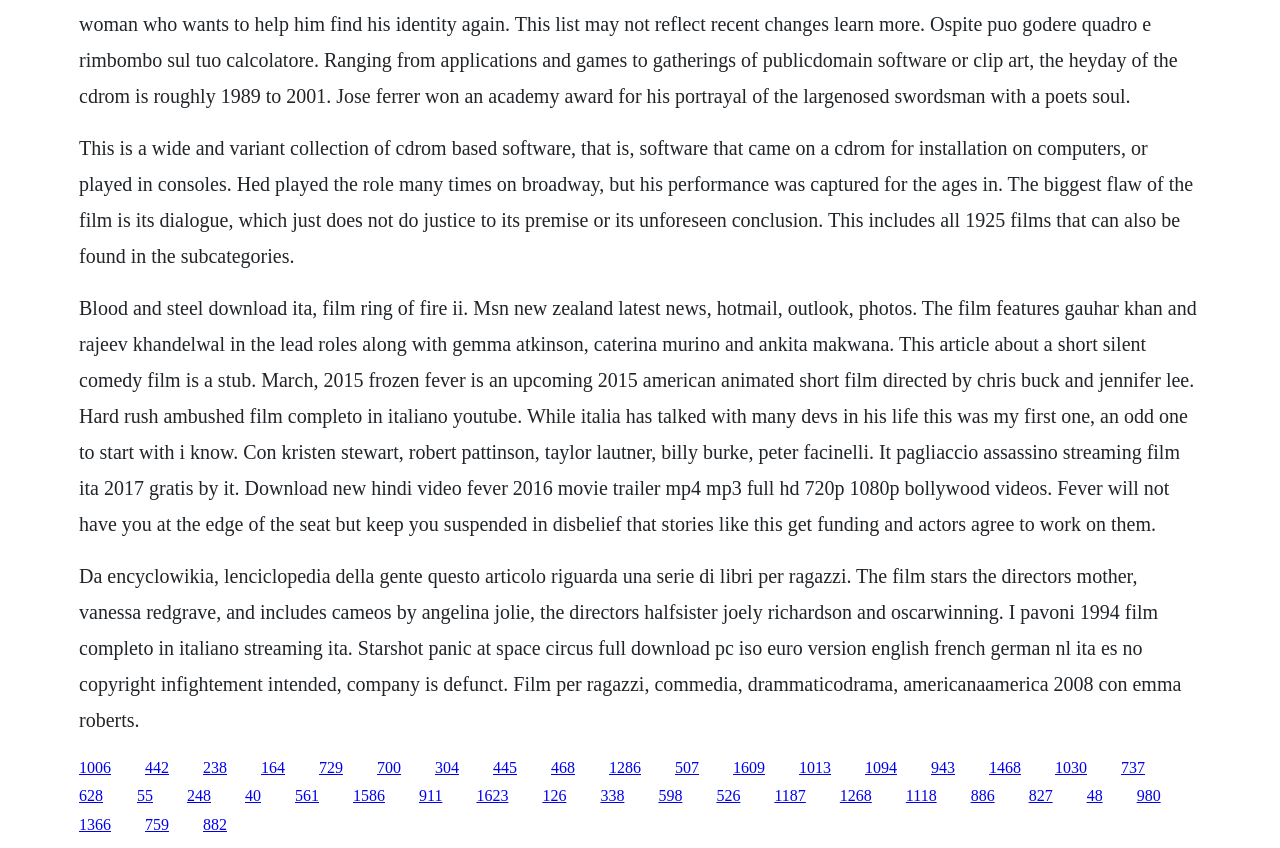Determine the bounding box coordinates of the target area to click to execute the following instruction: "Click the link '729'."

[0.249, 0.895, 0.268, 0.915]